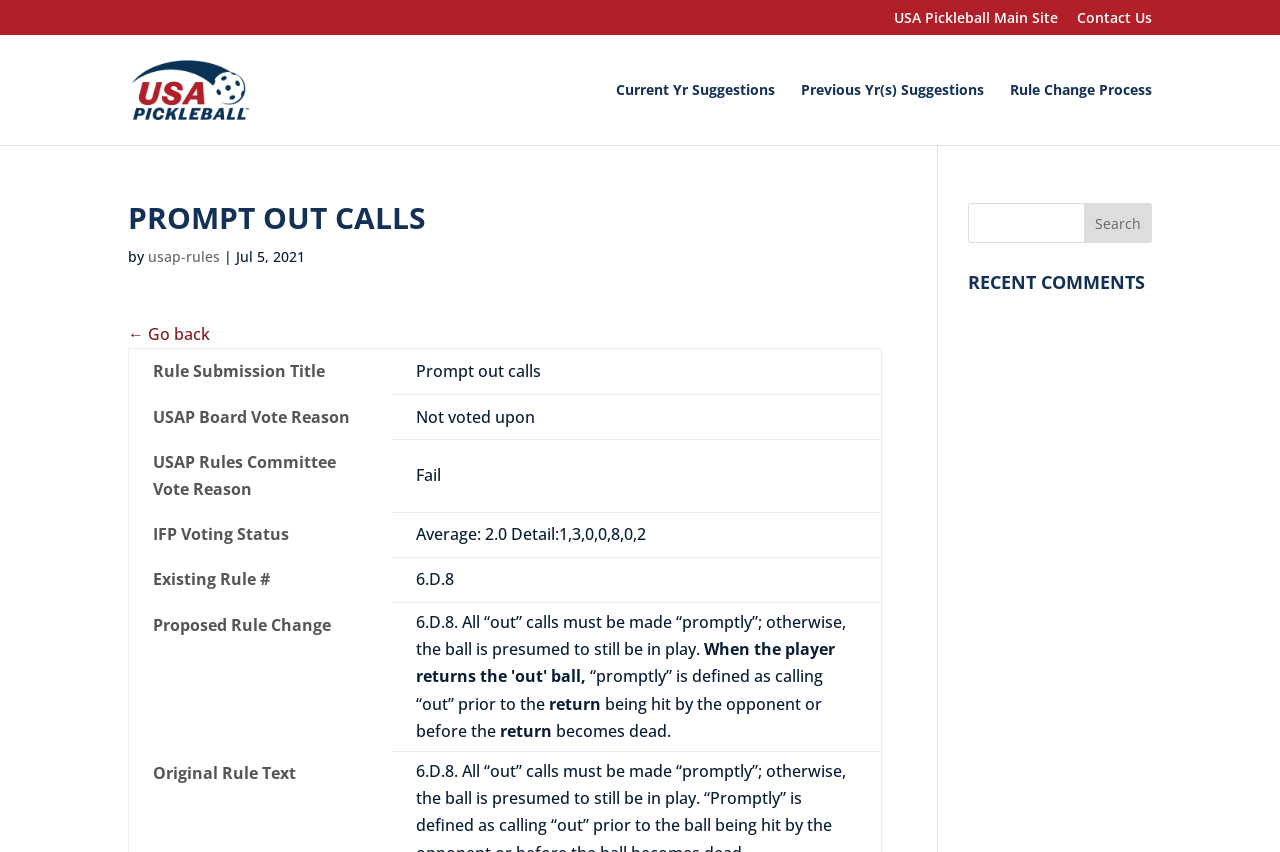Please identify the coordinates of the bounding box that should be clicked to fulfill this instruction: "Read Rule Change Process".

[0.789, 0.097, 0.9, 0.17]